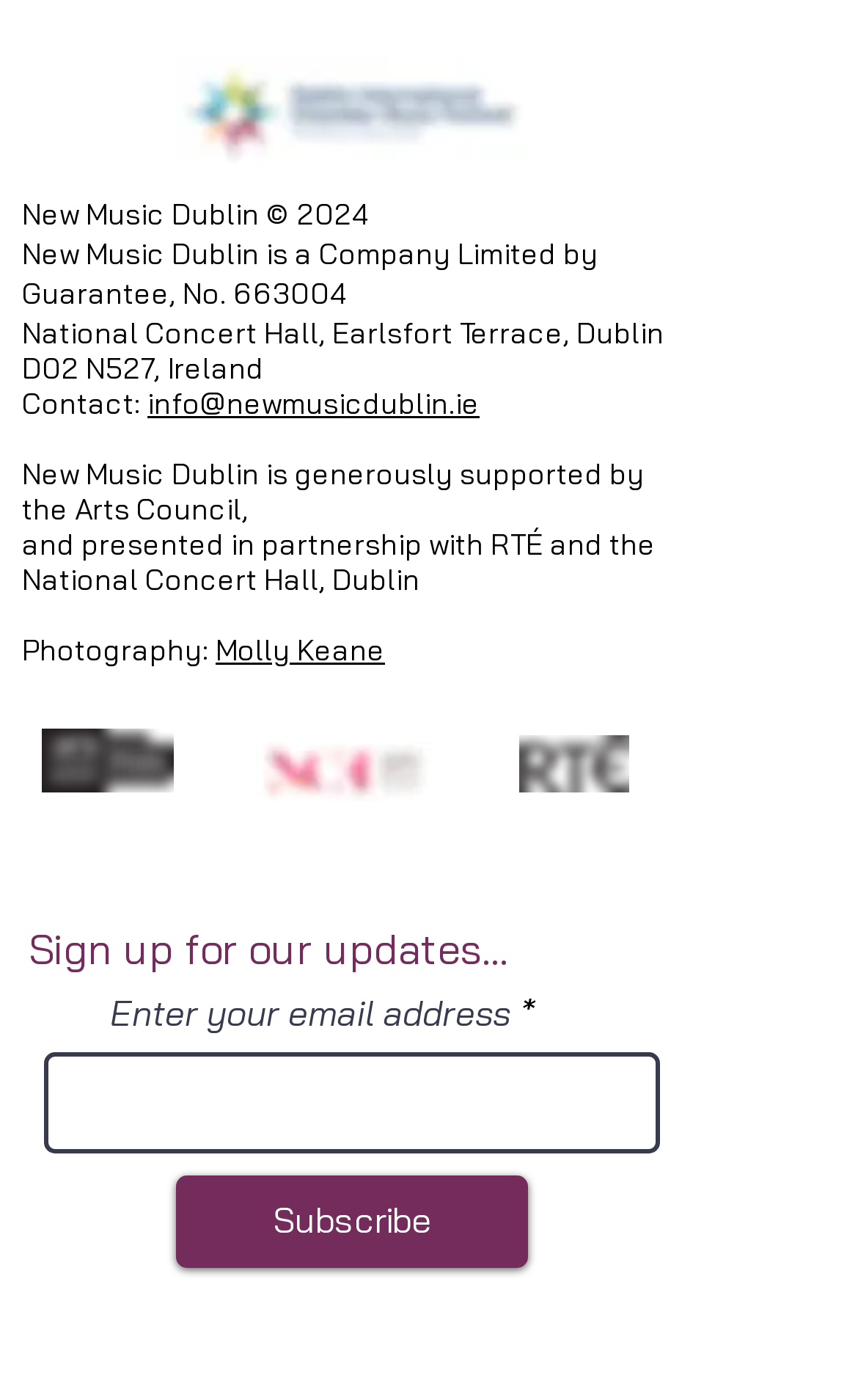Determine the bounding box coordinates of the clickable region to follow the instruction: "Click the Facebook link".

[0.11, 0.591, 0.2, 0.646]